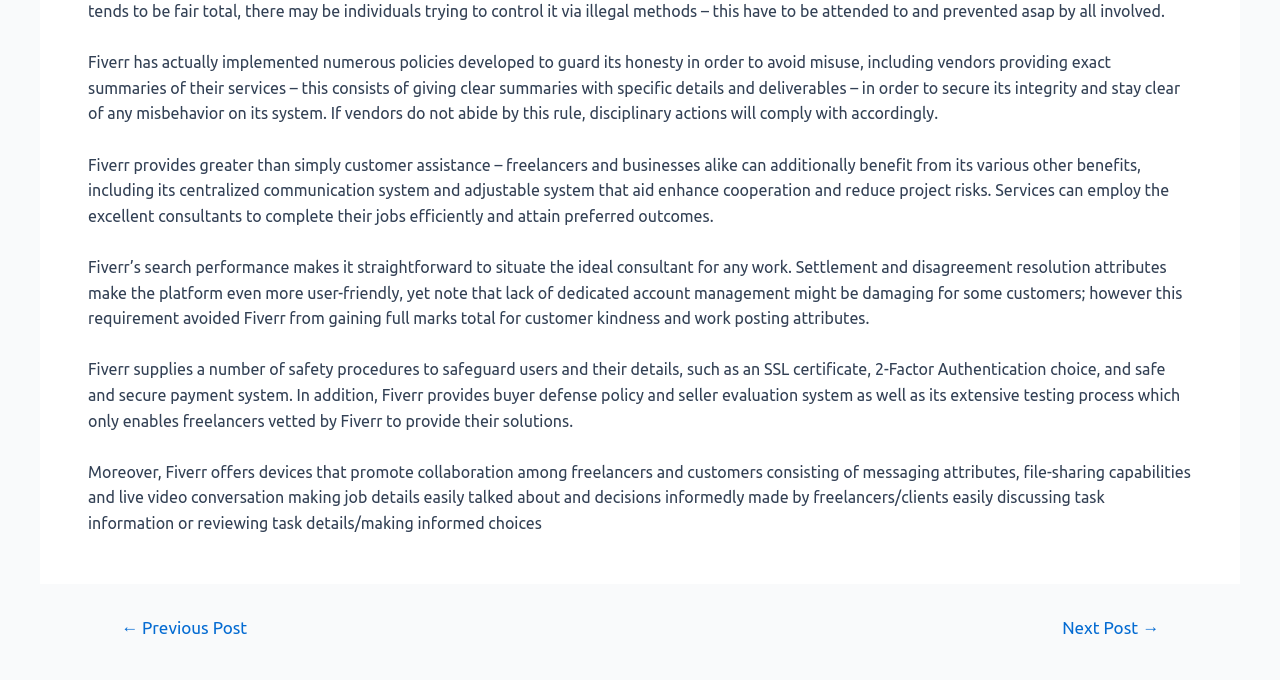Refer to the image and provide an in-depth answer to the question:
What is Fiverr's main goal?

Based on the text, Fiverr has implemented policies to guard its integrity and avoid misuse, which suggests that its main goal is to maintain a trustworthy platform.